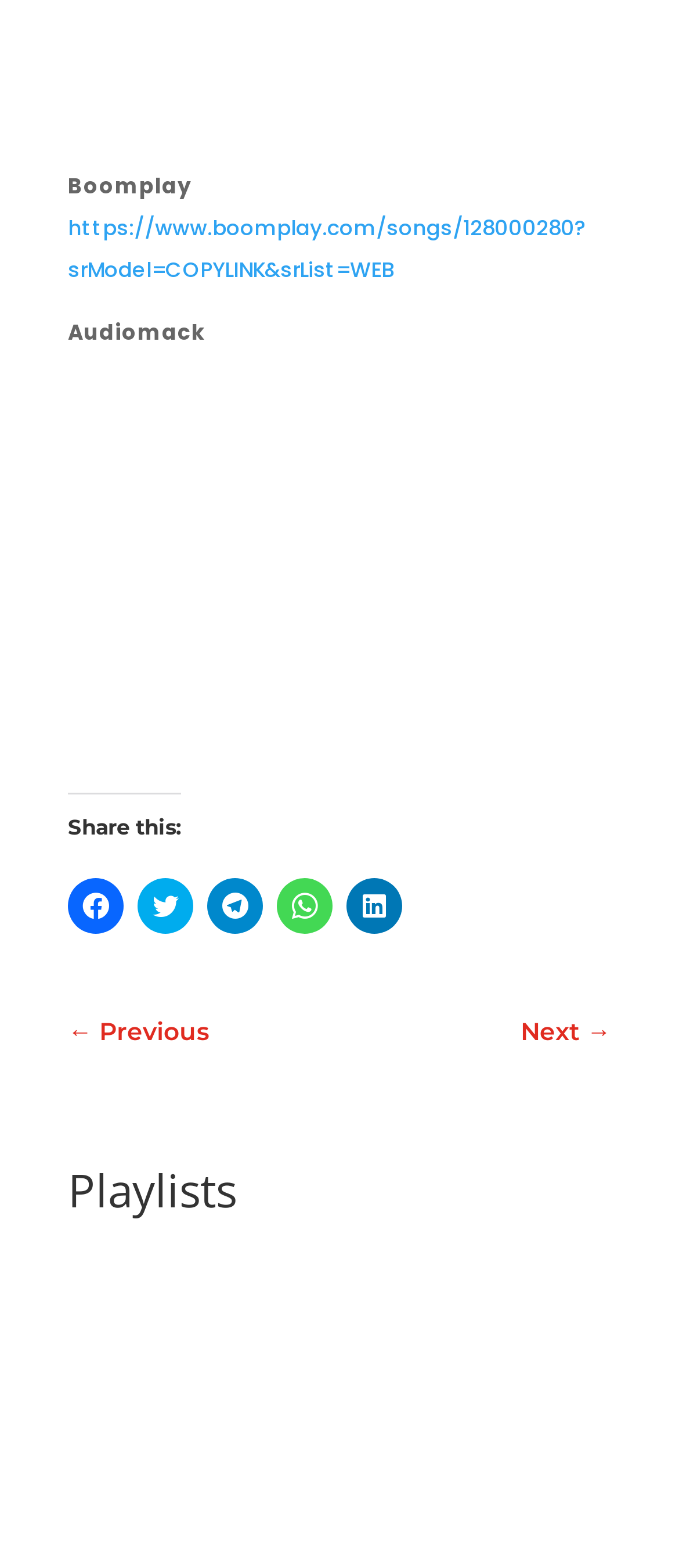Please identify the bounding box coordinates of the element that needs to be clicked to execute the following command: "Go to previous page". Provide the bounding box using four float numbers between 0 and 1, formatted as [left, top, right, bottom].

[0.1, 0.646, 0.308, 0.672]